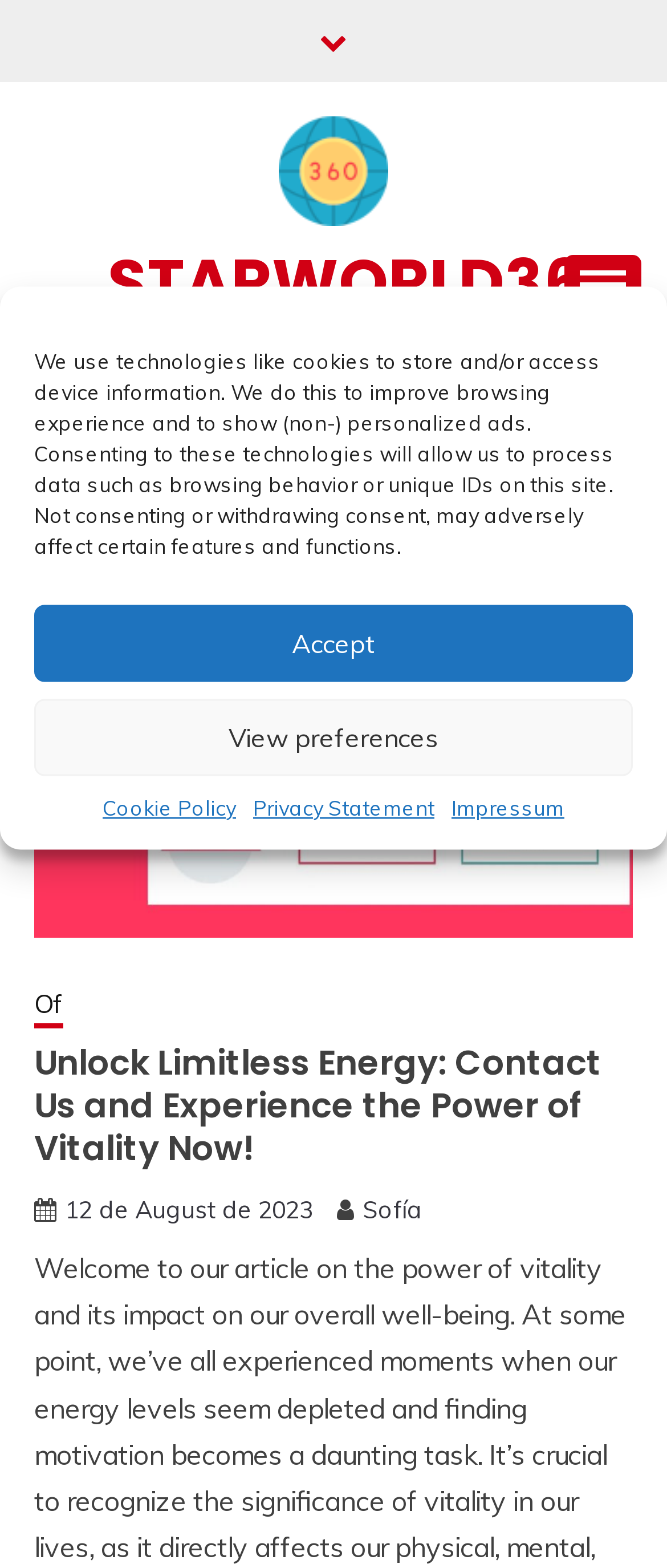Identify and generate the primary title of the webpage.

Unlock Limitless Energy: Contact Us and Experience the Power of Vitality Now!